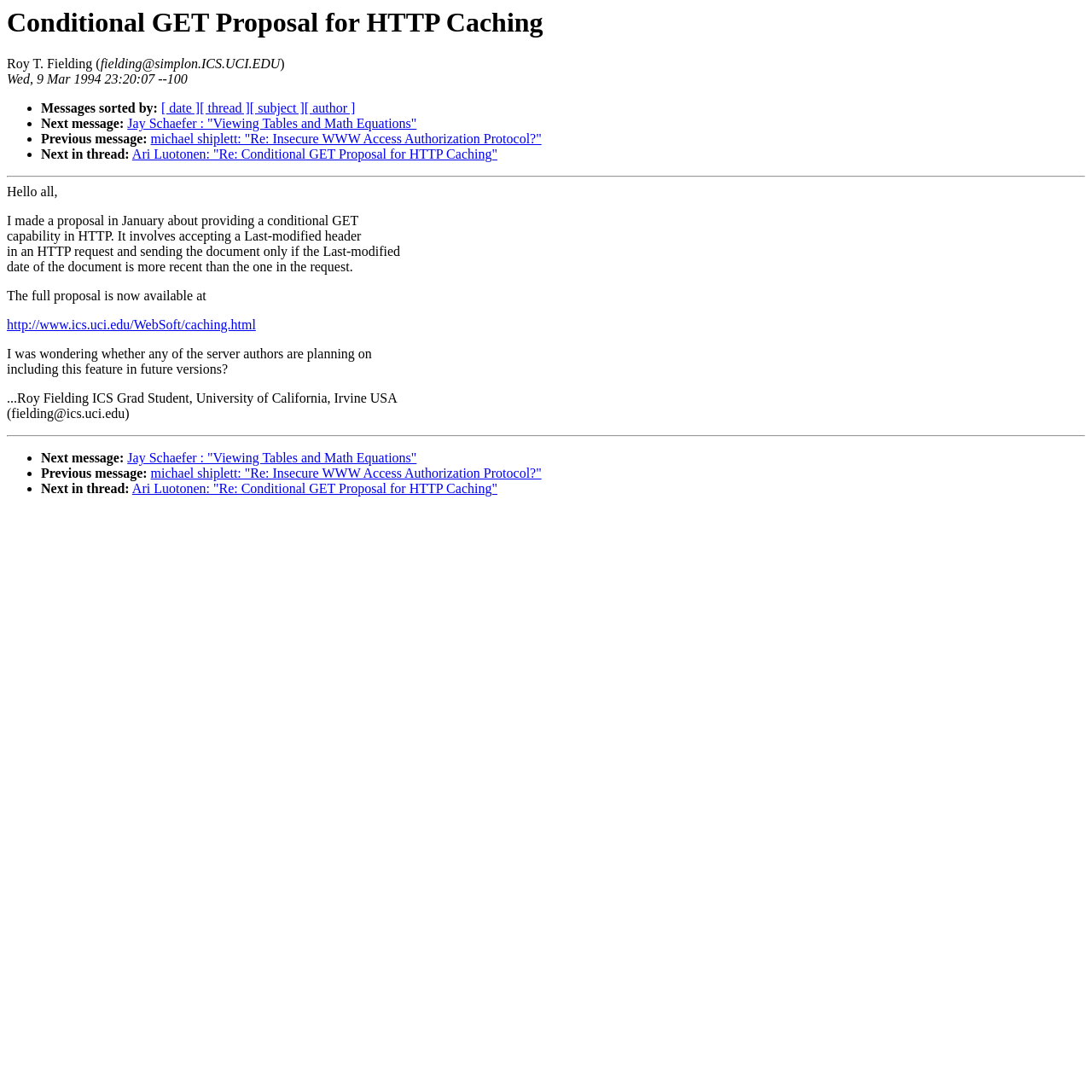Determine the bounding box coordinates for the UI element with the following description: "[ date ]". The coordinates should be four float numbers between 0 and 1, represented as [left, top, right, bottom].

[0.148, 0.093, 0.183, 0.106]